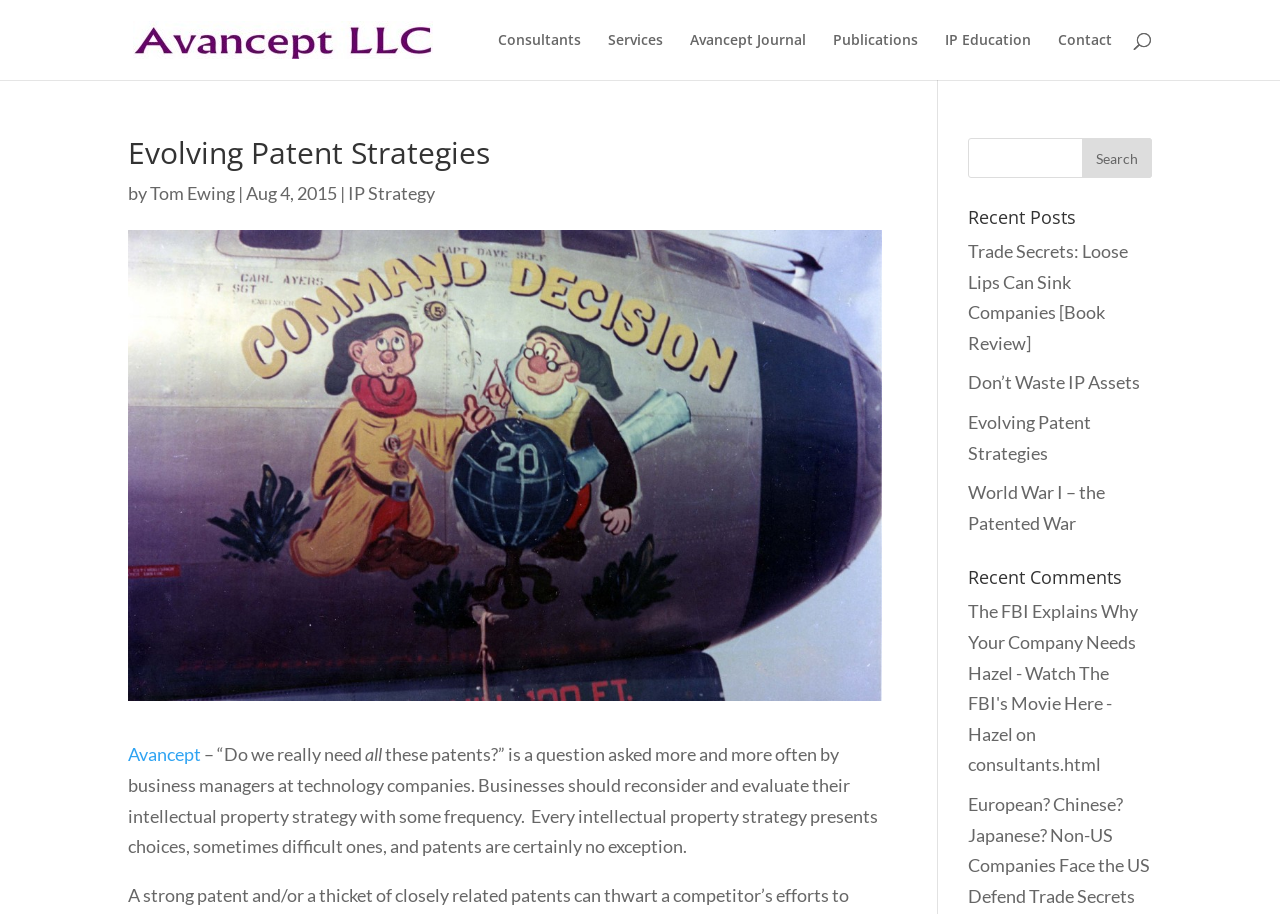Locate the bounding box of the UI element based on this description: "Don’t Waste IP Assets". Provide four float numbers between 0 and 1 as [left, top, right, bottom].

[0.756, 0.406, 0.891, 0.43]